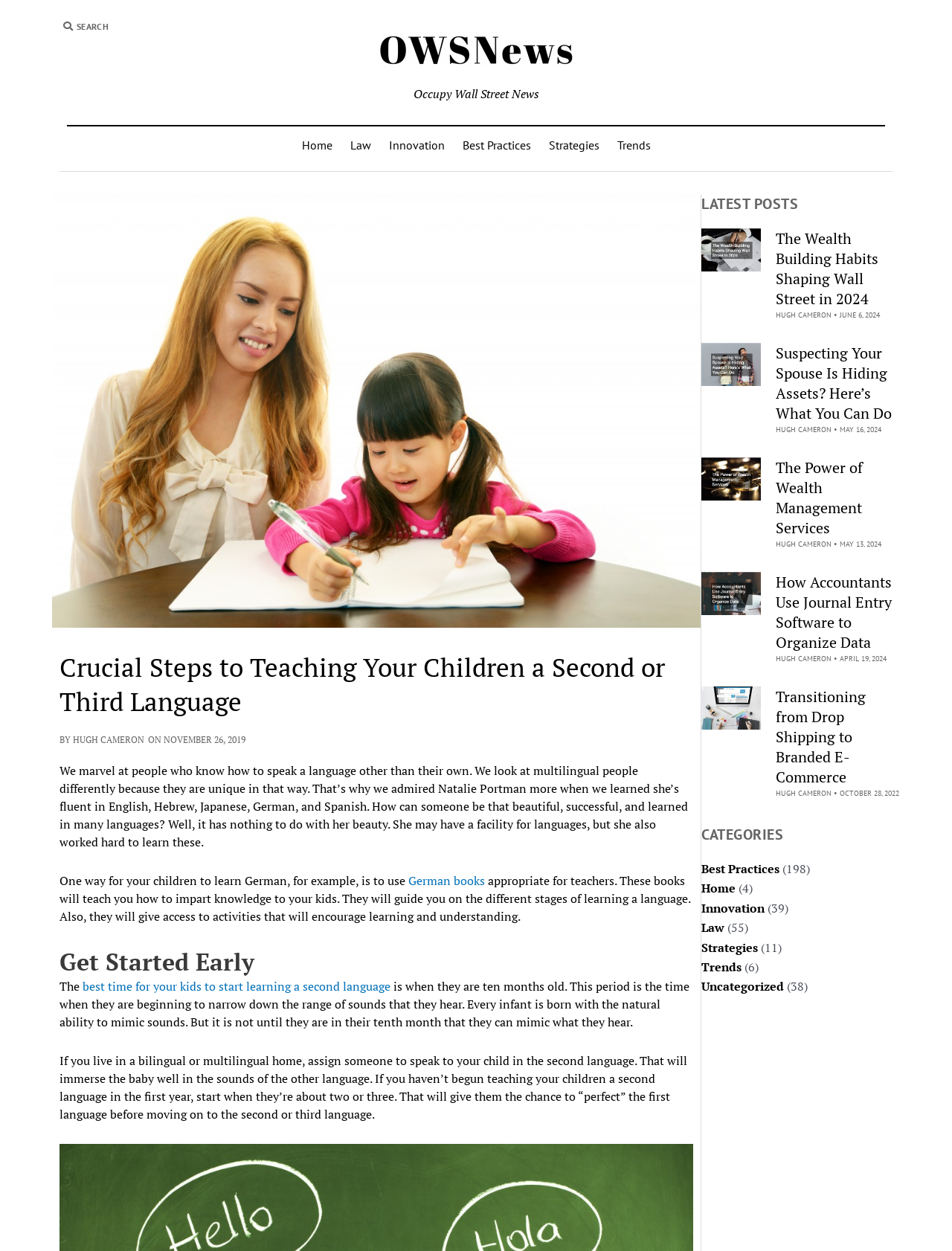Could you highlight the region that needs to be clicked to execute the instruction: "read the article about wealth building habits"?

[0.815, 0.183, 0.923, 0.247]